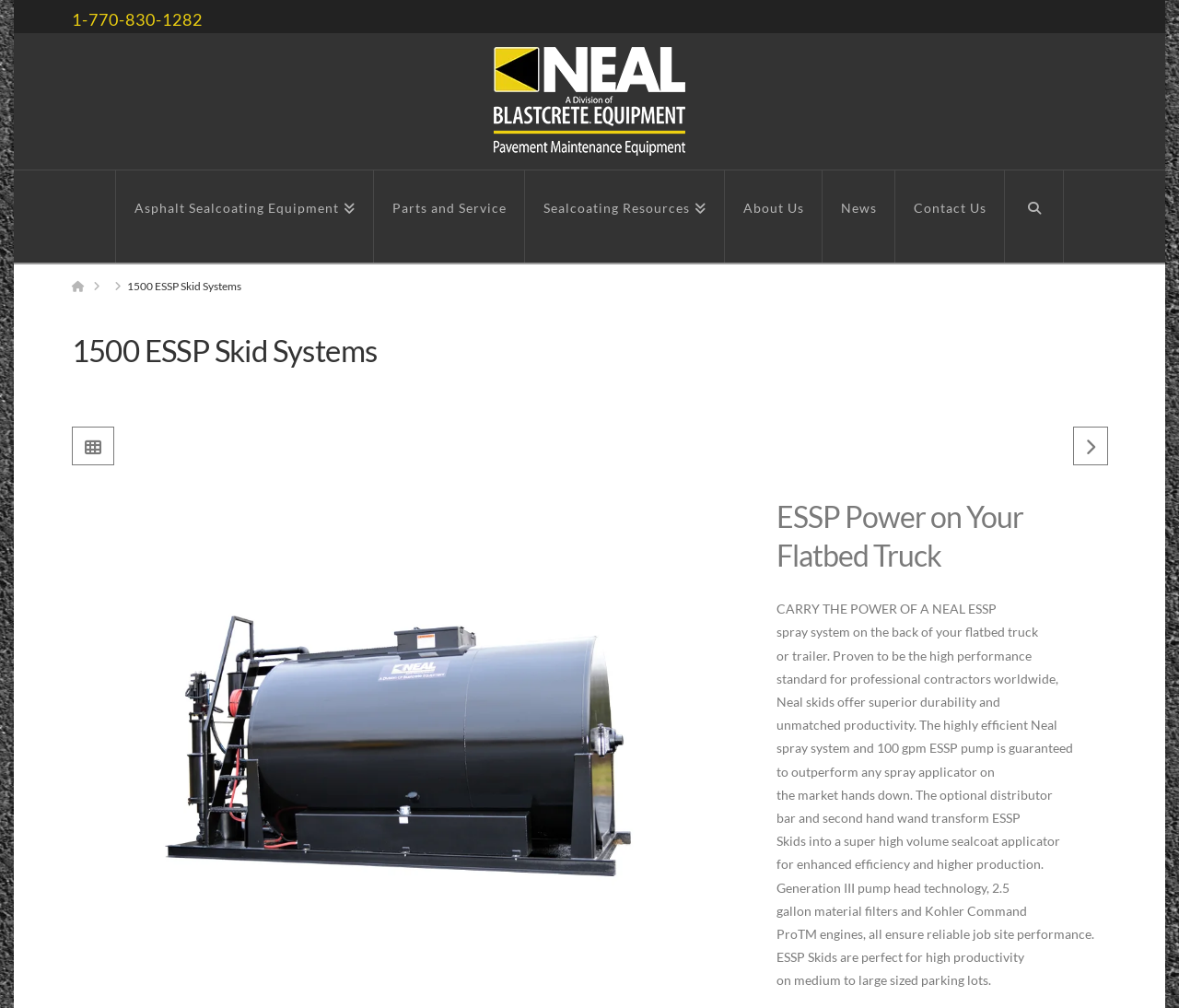Find the bounding box coordinates for the area that must be clicked to perform this action: "Visit the Asphalt Sealcoating Equipment page".

[0.098, 0.169, 0.317, 0.261]